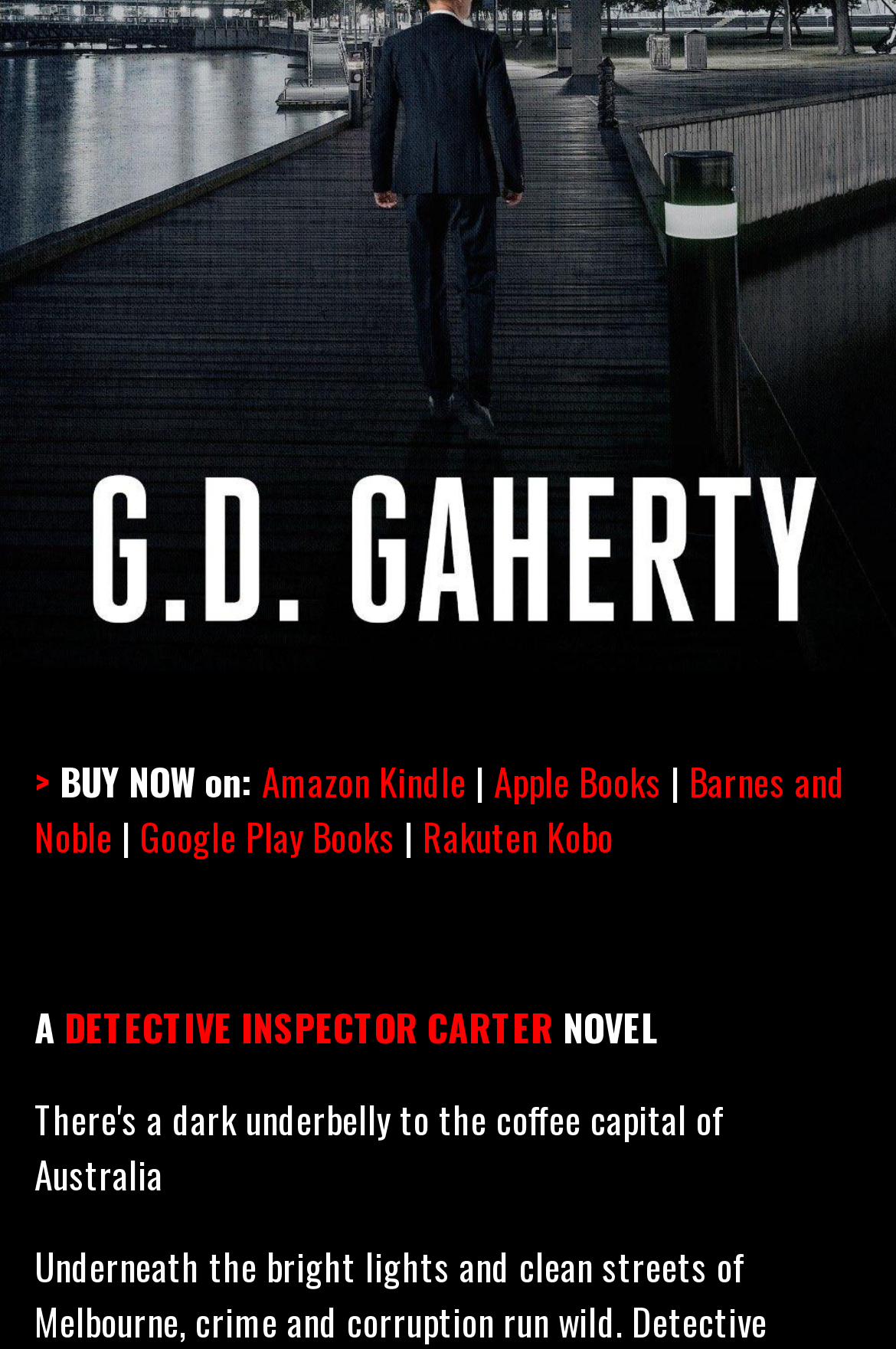Please find the bounding box for the UI element described by: "Barnes and Noble".

[0.038, 0.559, 0.944, 0.641]